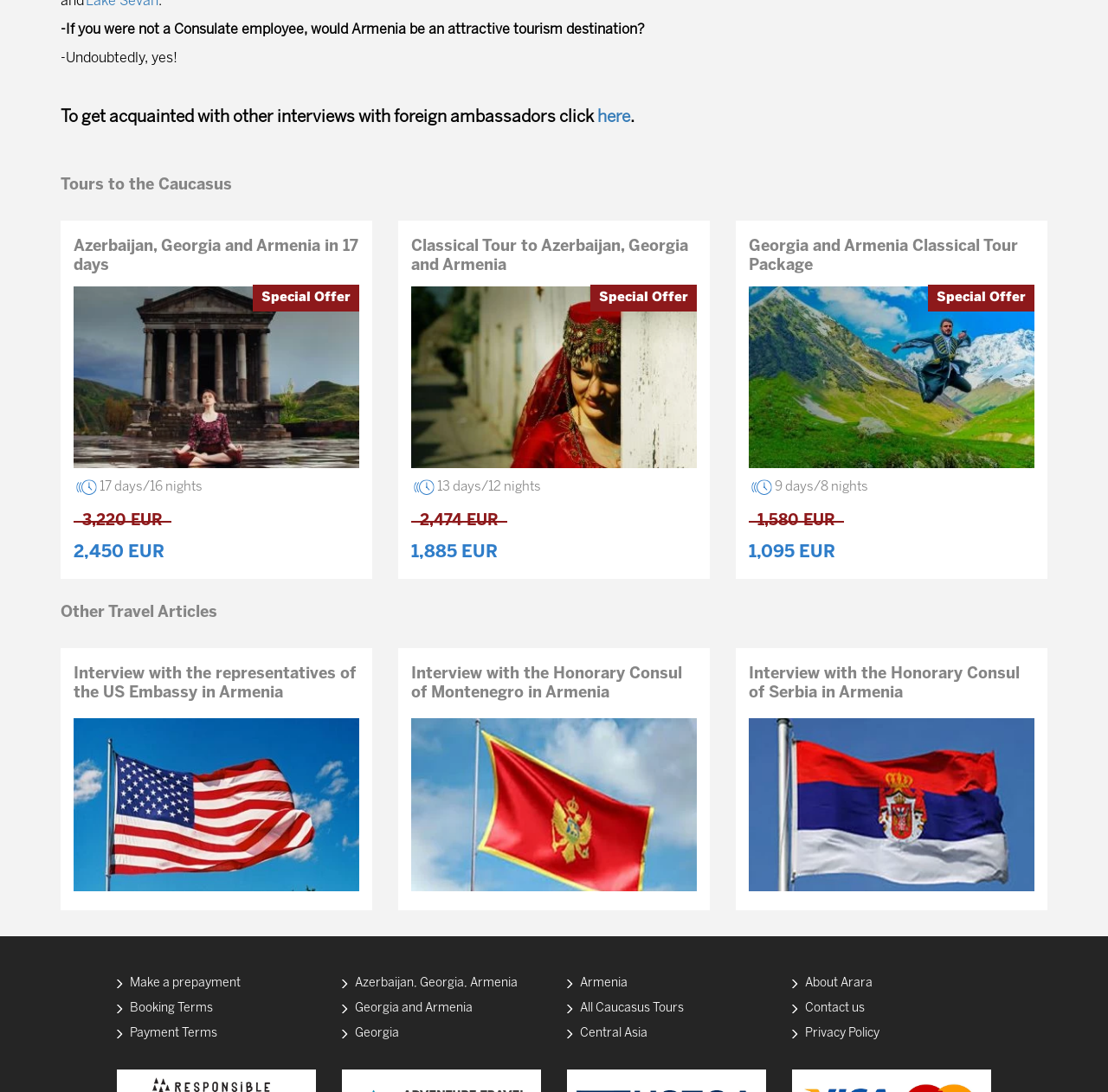Provide the bounding box coordinates of the UI element that matches the description: "Make a prepayment".

[0.105, 0.896, 0.217, 0.906]